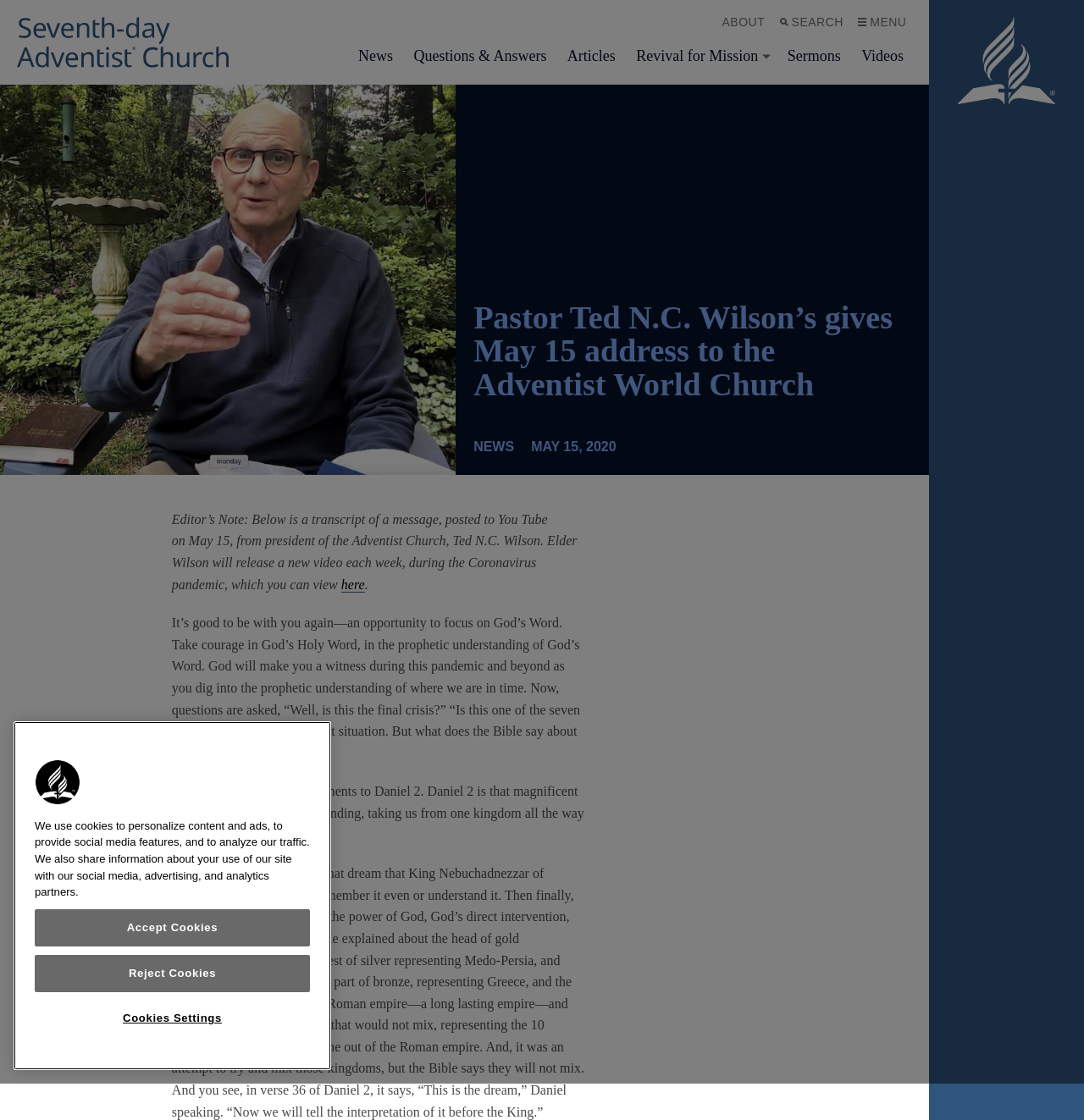What is the purpose of the cookie banner at the bottom of the webpage?
Refer to the screenshot and respond with a concise word or phrase.

To inform users about cookie usage